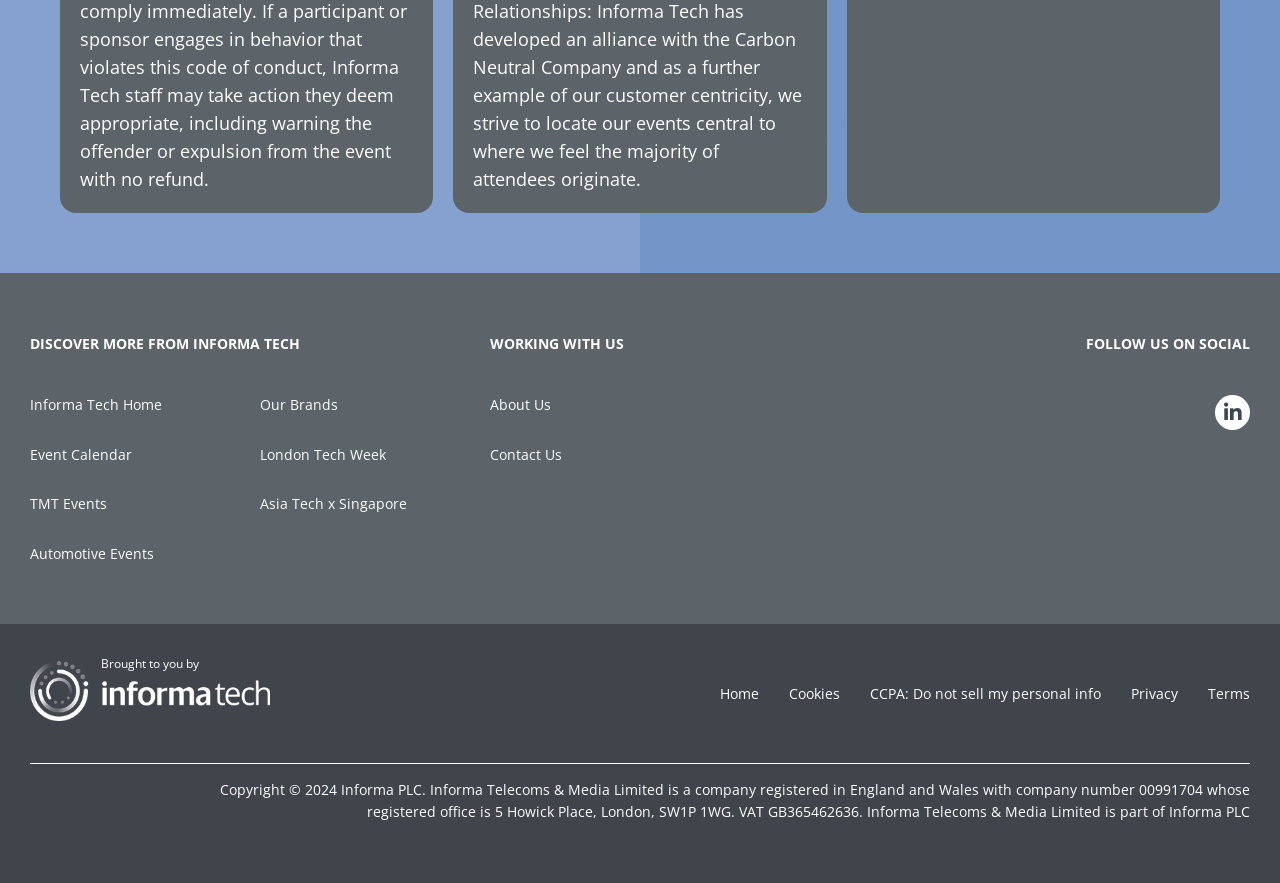Find the bounding box coordinates of the clickable element required to execute the following instruction: "follow on social media". Provide the coordinates as four float numbers between 0 and 1, i.e., [left, top, right, bottom].

[0.949, 0.448, 0.977, 0.487]